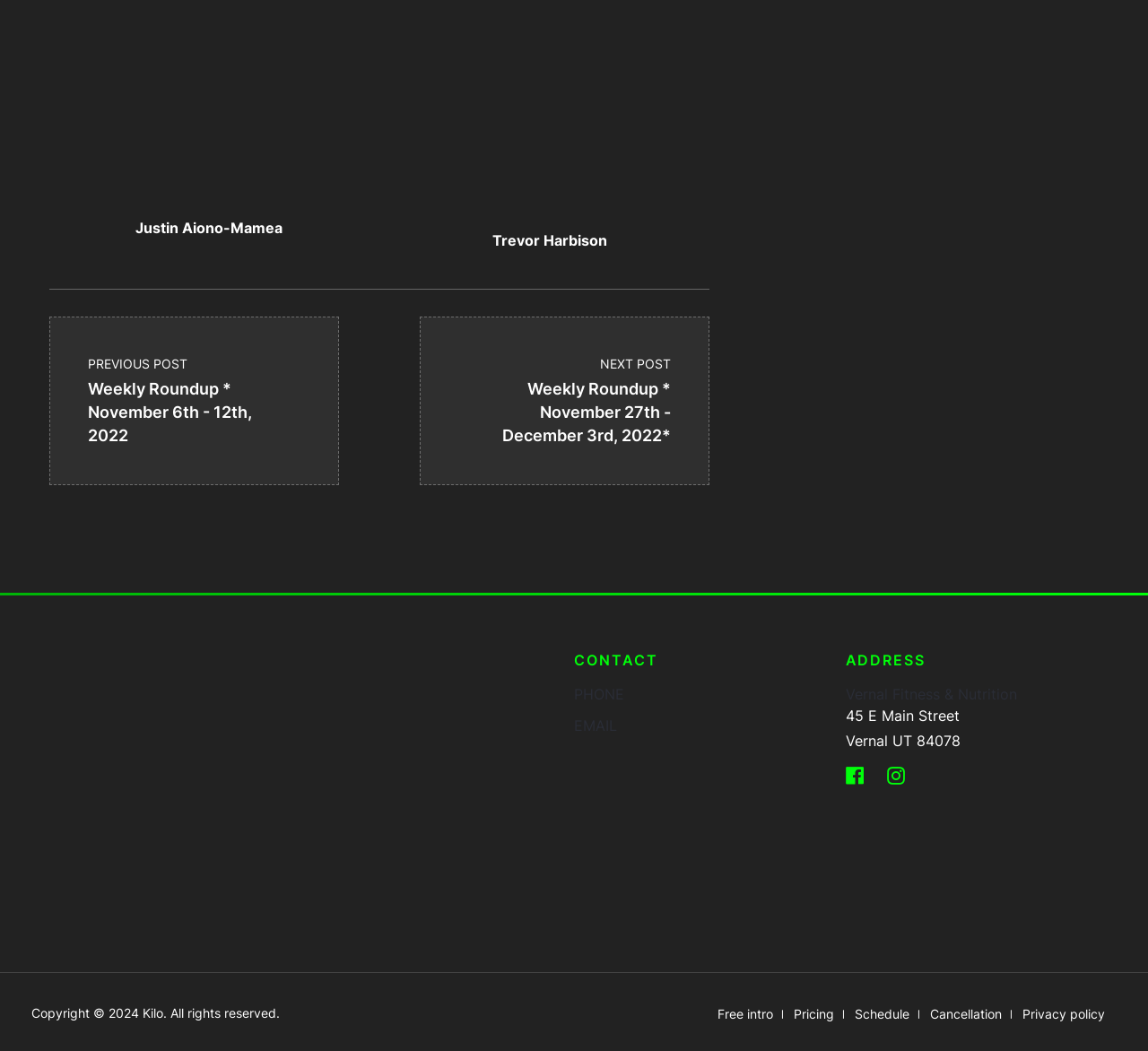Show me the bounding box coordinates of the clickable region to achieve the task as per the instruction: "Check the contact phone number".

[0.5, 0.652, 0.736, 0.669]